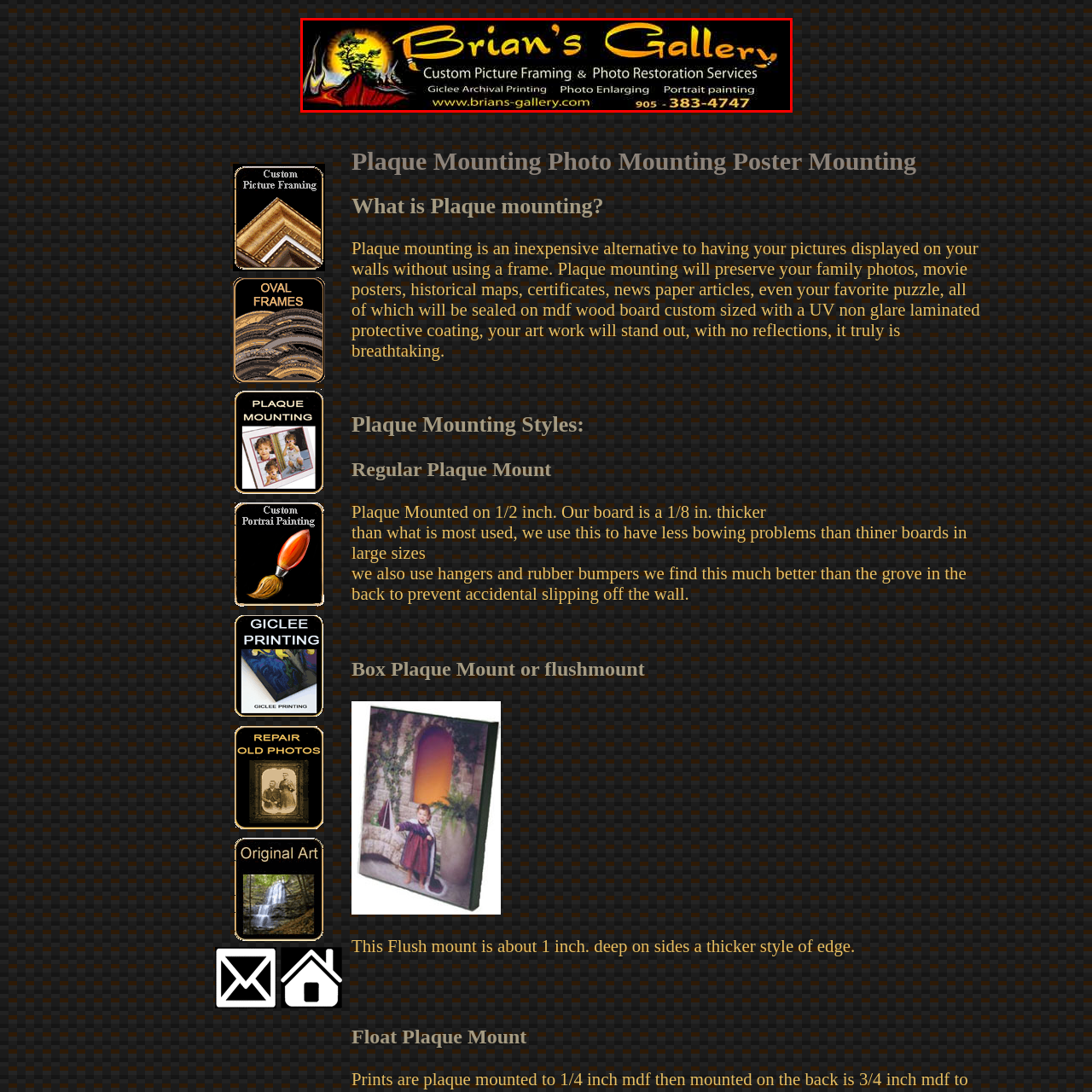Pay close attention to the image within the red perimeter and provide a detailed answer to the question that follows, using the image as your primary source: 
What type of printing service is offered by Brian's Gallery?

Brian's Gallery offers Giclée archival printing as one of its services, which is mentioned in the caption as one of the services highlighted below the gallery's name.